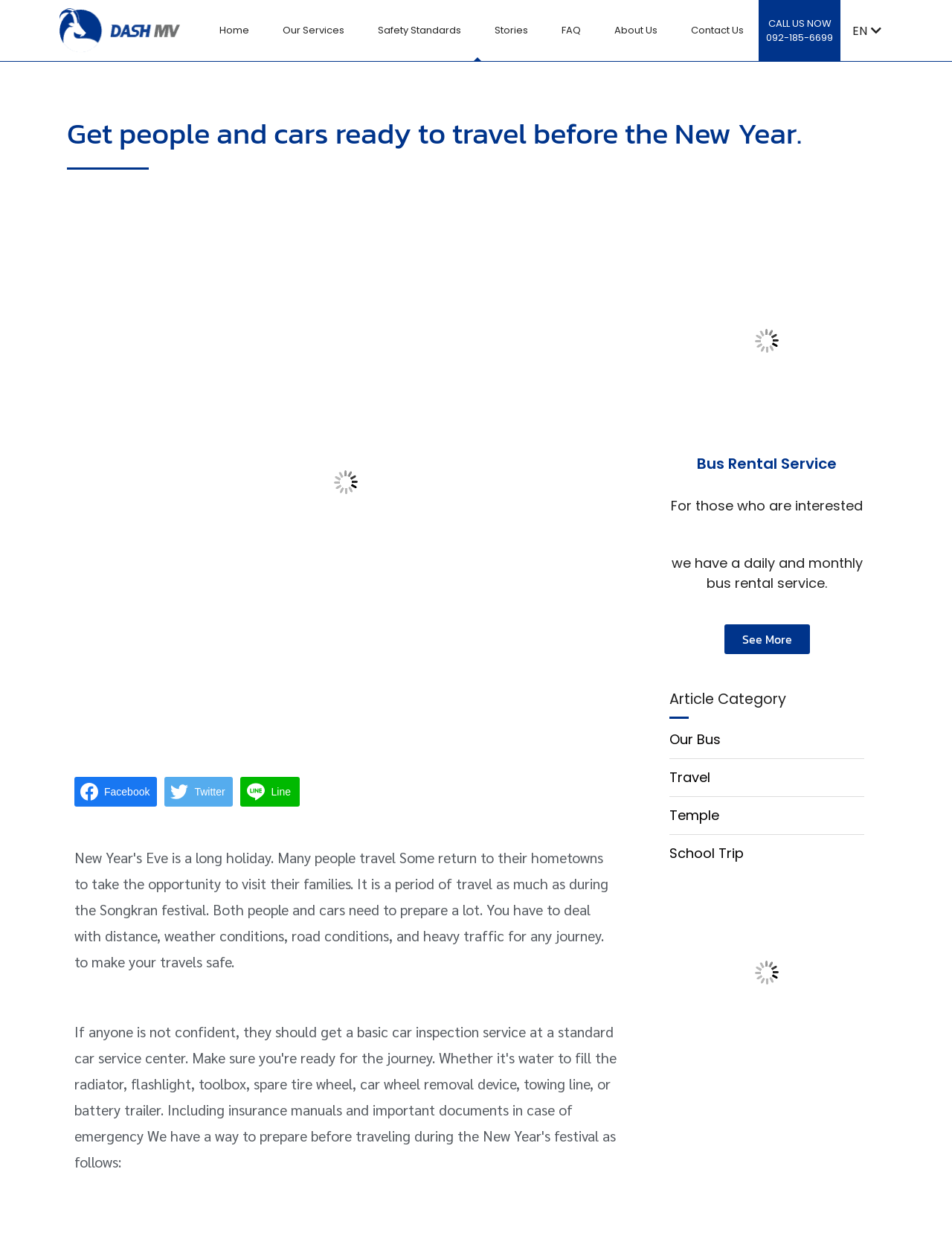Provide an in-depth description of the elements and layout of the webpage.

The webpage appears to be a transportation service provider's website, with a focus on preparing for travel before the New Year. At the top, there is a logo and a navigation menu with links to "Home", "Safety Standards", "Stories", "FAQ", "About Us", "Contact Us", and a call-to-action button "CALL US NOW" with a phone number. 

Below the navigation menu, there is a heading that reads "Get people and cars ready to travel before the New Year." To the right of the heading, there is a large image related to the New Year celebration. 

Further down, there are social media links to Facebook, Twitter, and LINE, each accompanied by an icon. On the right side of the page, there is an image of a bus, with a description "Bus Rental Service" and some text about the daily and monthly bus rental services offered. There is also a "See More" link below the text.

The webpage also features a section with links to different article categories, including "Our Bus", "Travel", "Temple", "School Trip", and an empty link. Overall, the webpage seems to be promoting the company's bus rental services and encouraging users to prepare for their travels.